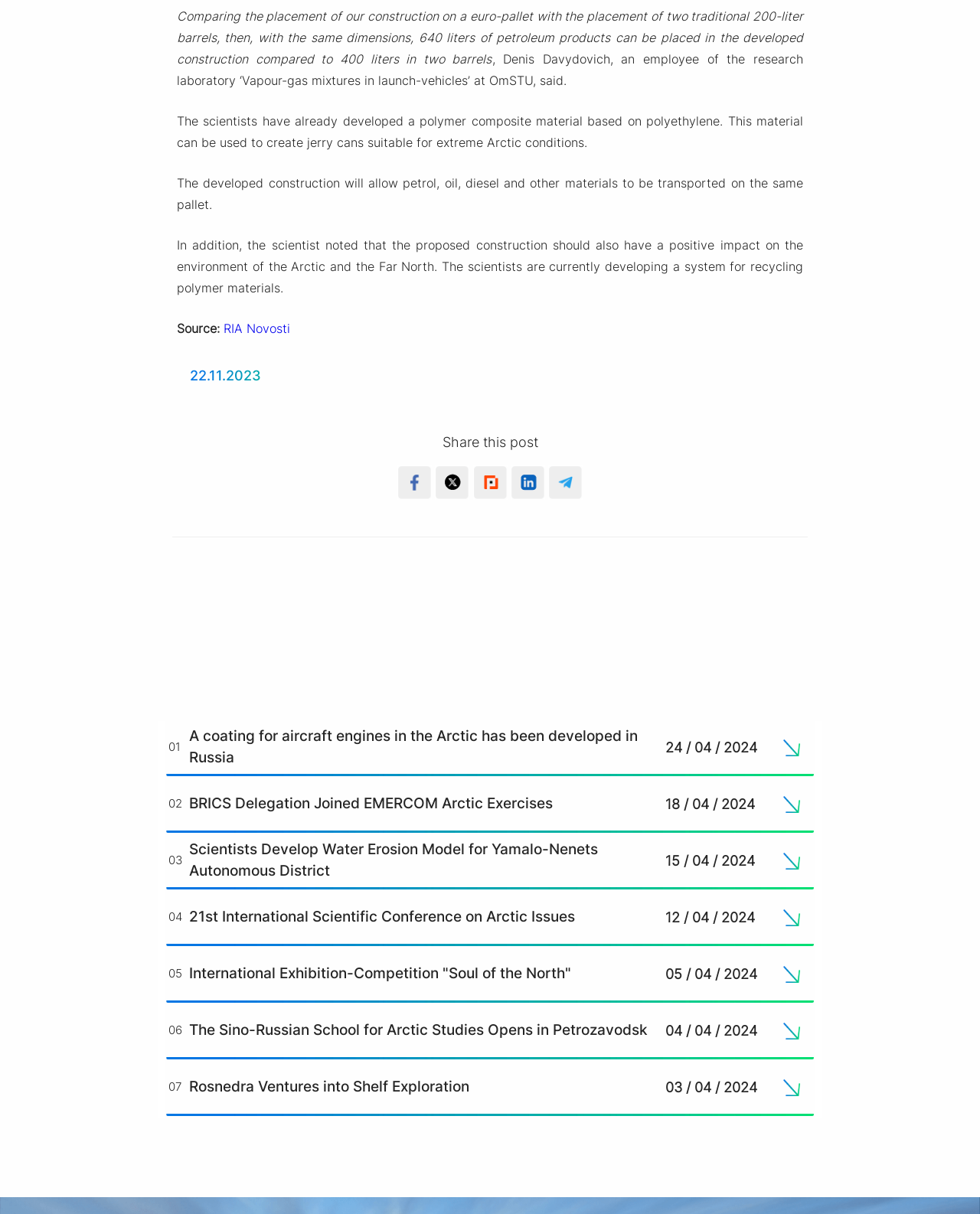What is the purpose of the developed construction?
Based on the visual information, provide a detailed and comprehensive answer.

According to the article, the developed construction will allow petrol, oil, diesel, and other materials to be transported on the same pallet, making it more efficient and environmentally friendly.